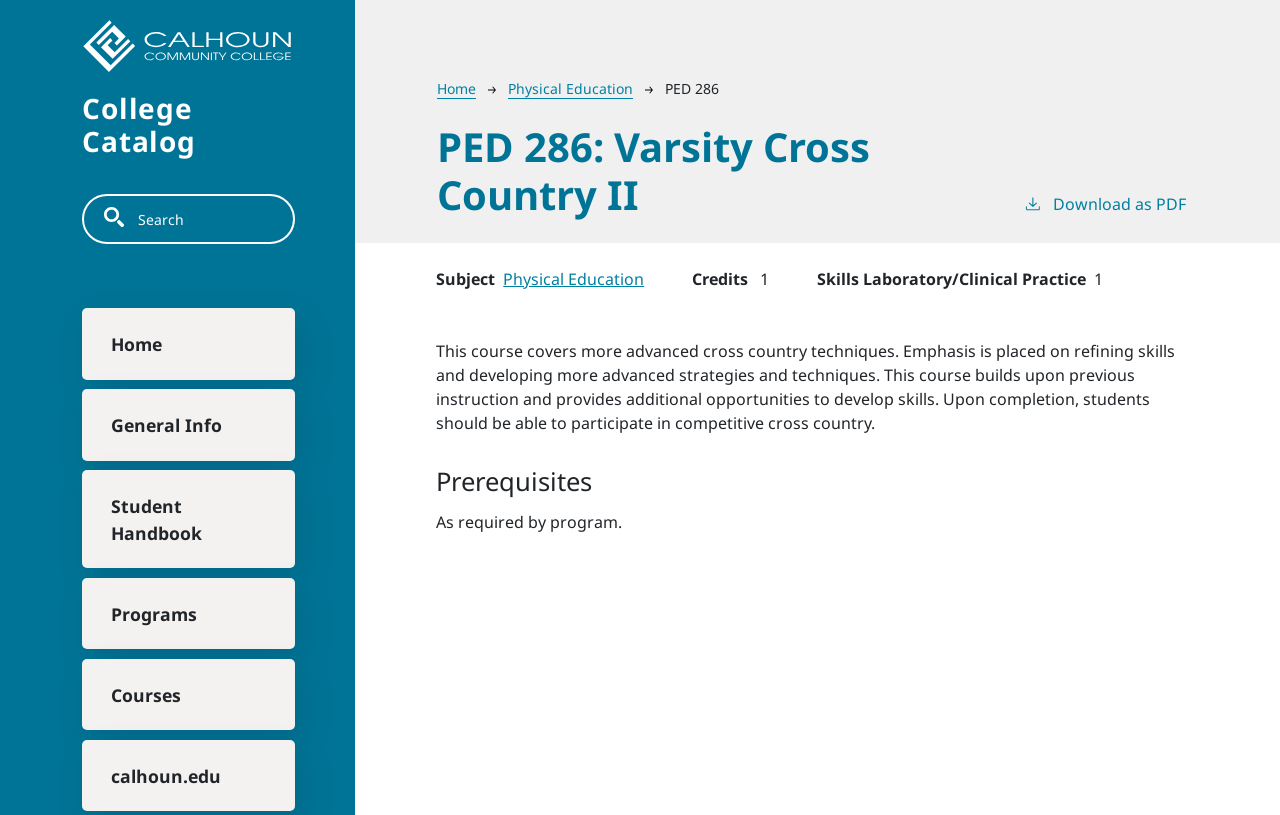What is the prerequisite for the course?
Respond to the question with a single word or phrase according to the image.

As required by program